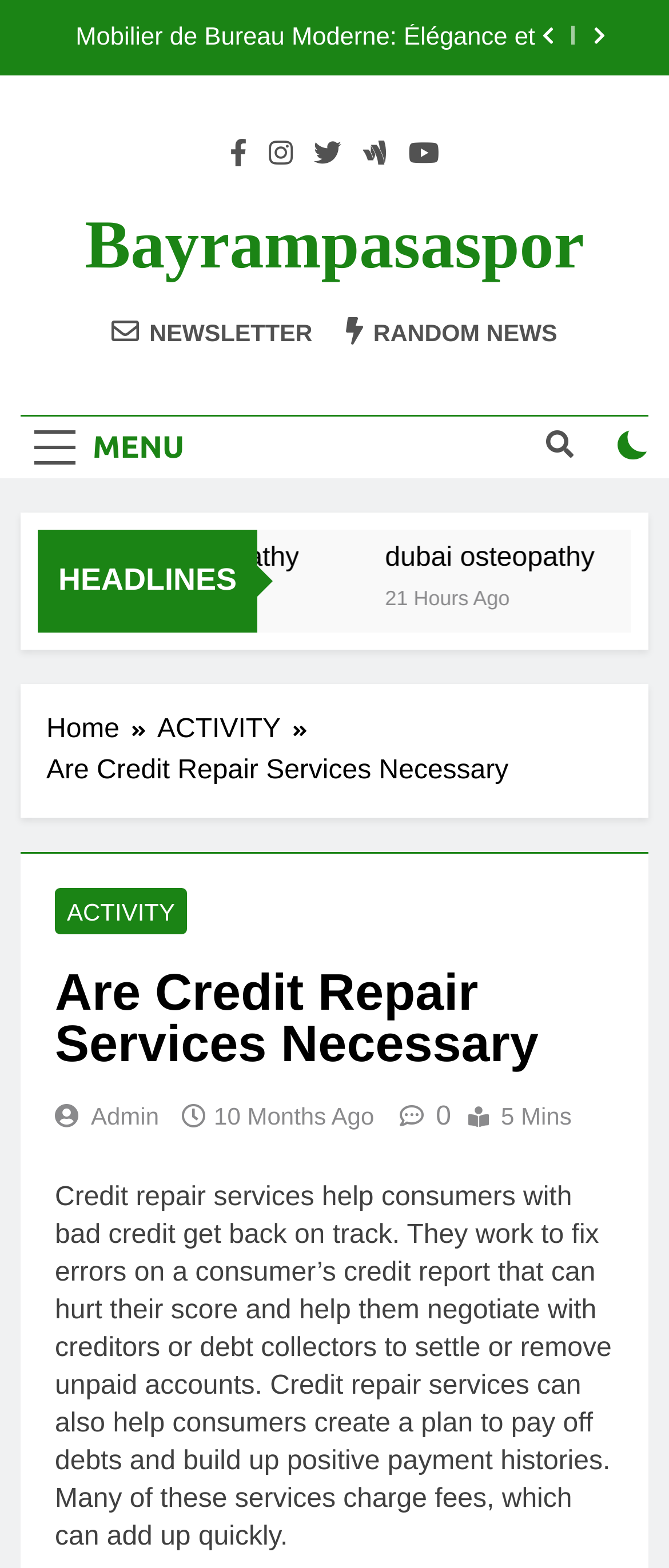Examine the image carefully and respond to the question with a detailed answer: 
What is the topic of the webpage?

The webpage is focused on credit repair services, as indicated by the heading 'Are Credit Repair Services Necessary' and the detailed description of what these services can do to help consumers with bad credit.